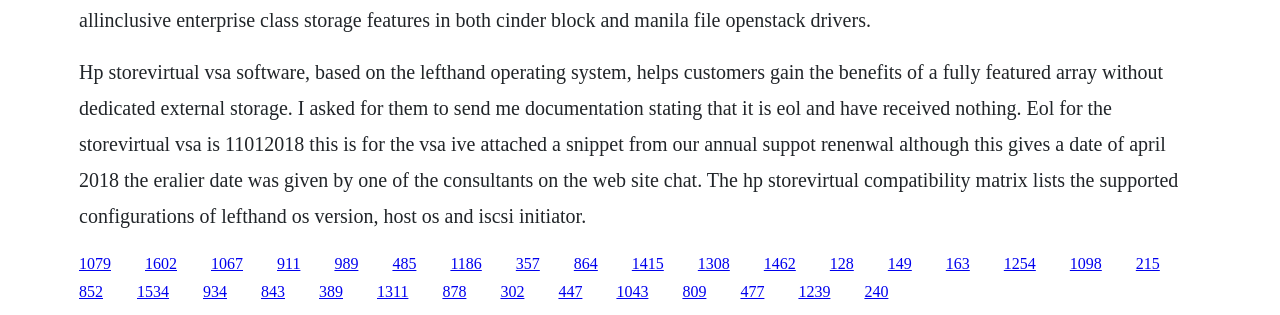Determine the bounding box coordinates of the clickable region to carry out the instruction: "Click the link '1602'".

[0.113, 0.808, 0.138, 0.862]